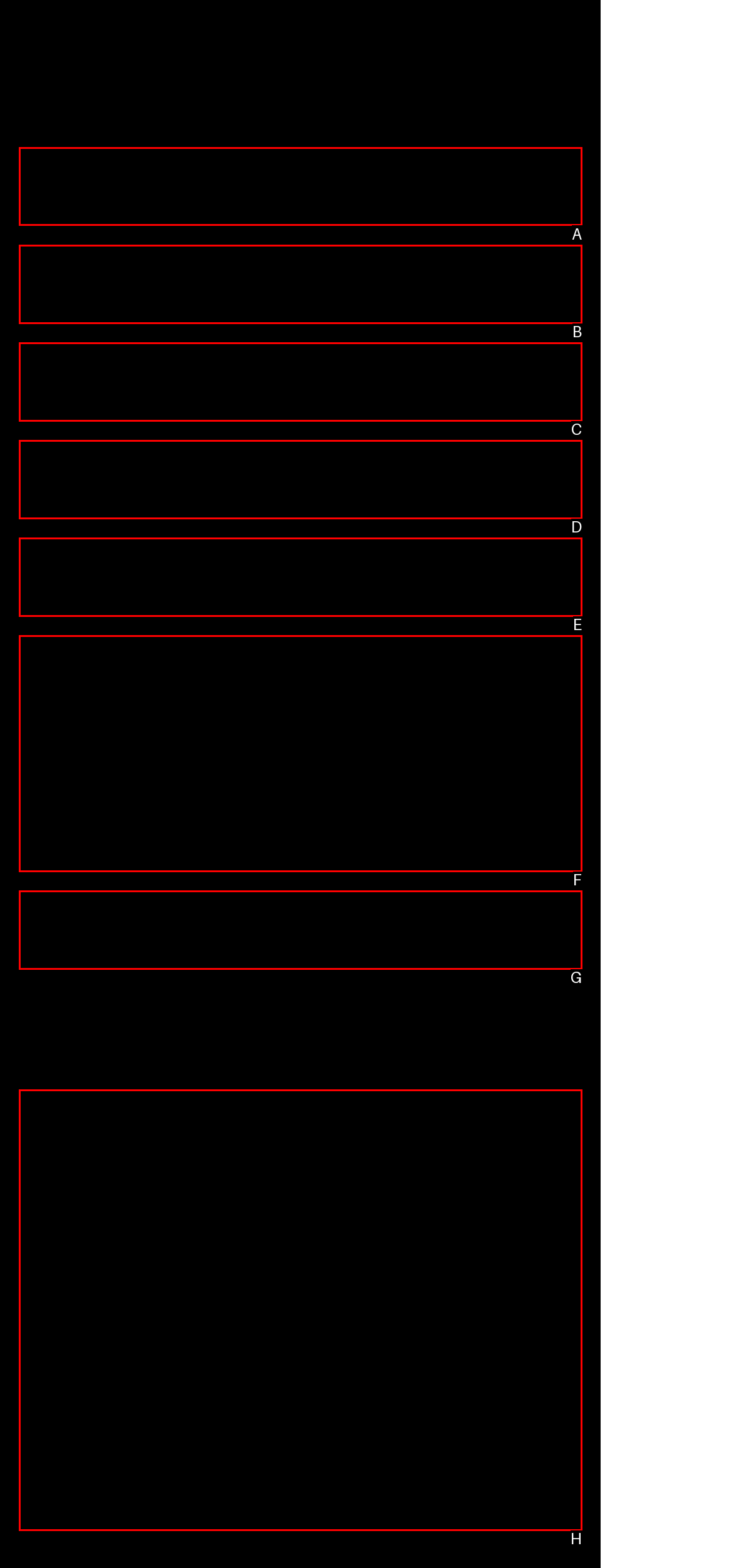Identify the correct choice to execute this task: Enter your name
Respond with the letter corresponding to the right option from the available choices.

A